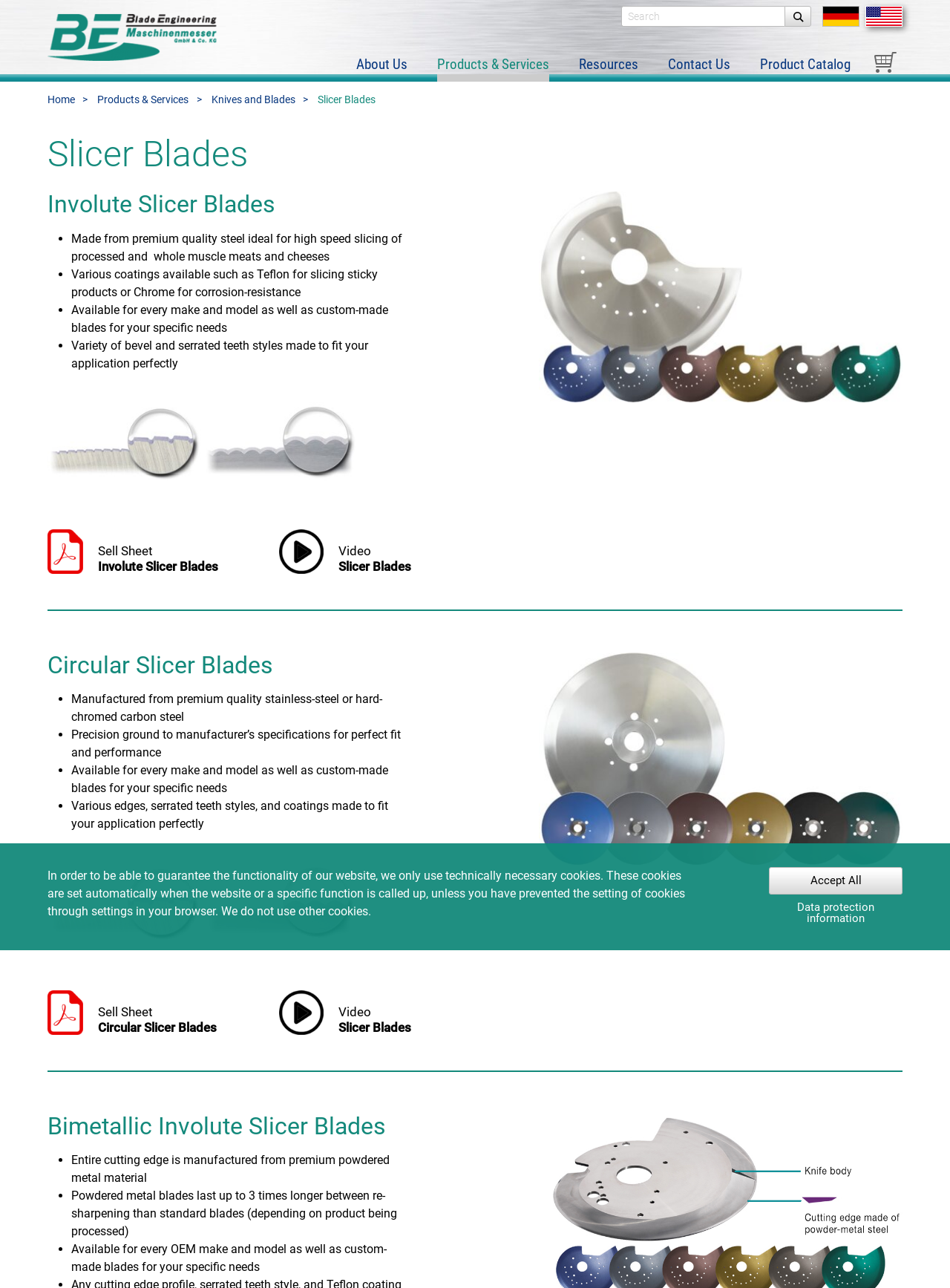Using the details from the image, please elaborate on the following question: What is the benefit of powdered metal blades?

From the article section, I found the static text 'Powdered metal blades last up to 3 times longer between re-sharpening than standard blades (depending on product being processed)', which indicates that the benefit of powdered metal blades is that they last up to 3 times longer between re-sharpening.